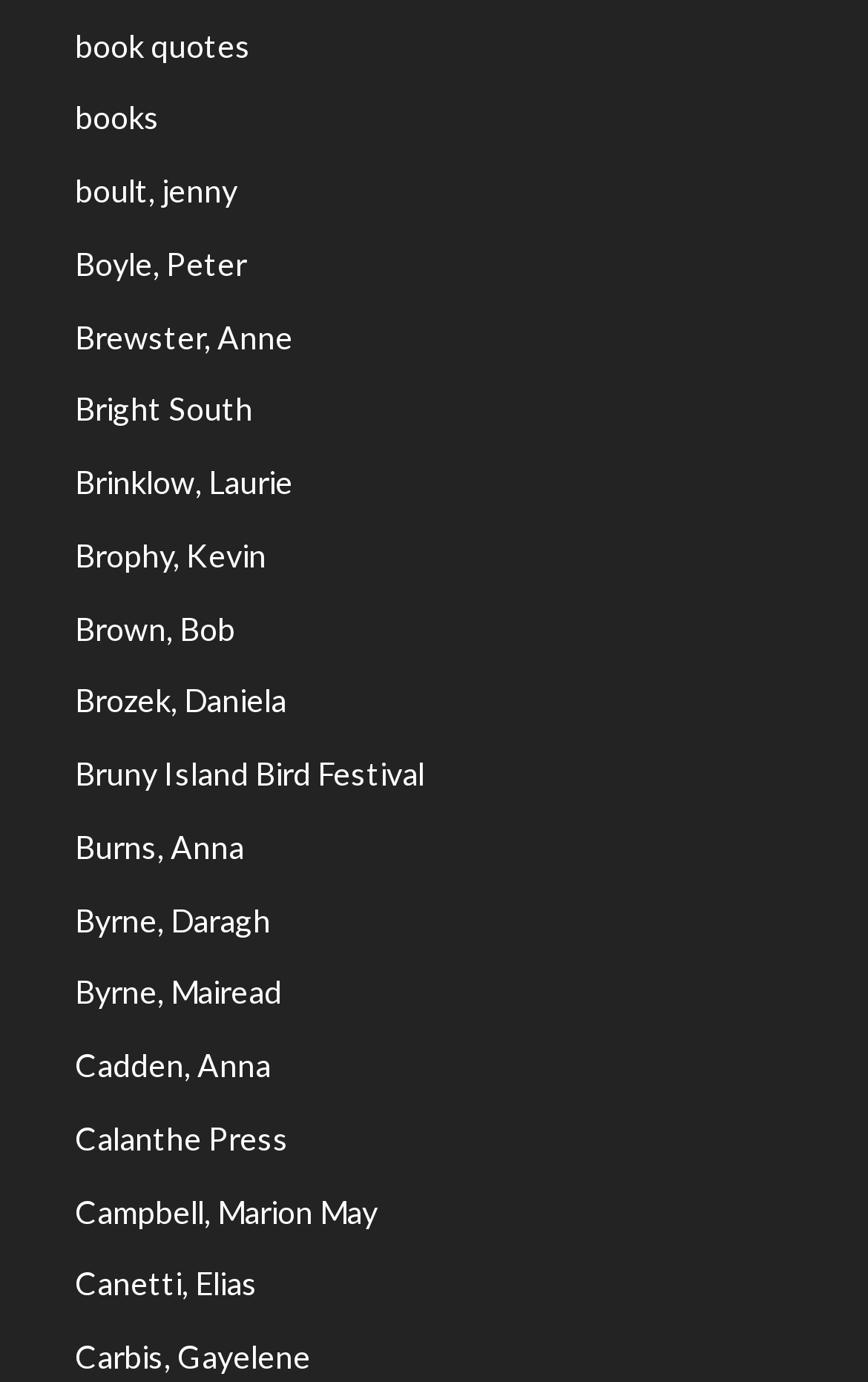How many authors are listed on this webpage?
Based on the image, provide your answer in one word or phrase.

24